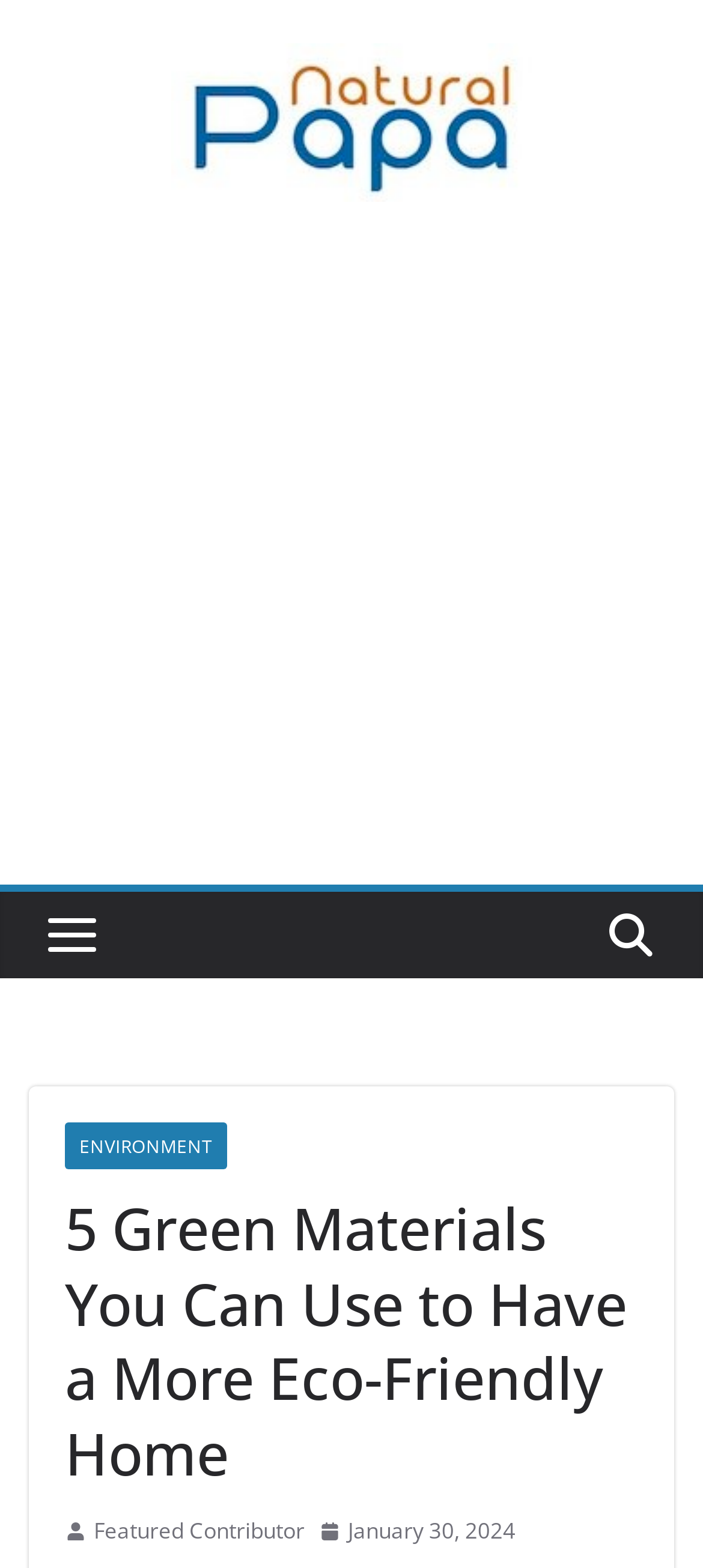Based on the element description: "Environment", identify the UI element and provide its bounding box coordinates. Use four float numbers between 0 and 1, [left, top, right, bottom].

[0.092, 0.716, 0.323, 0.746]